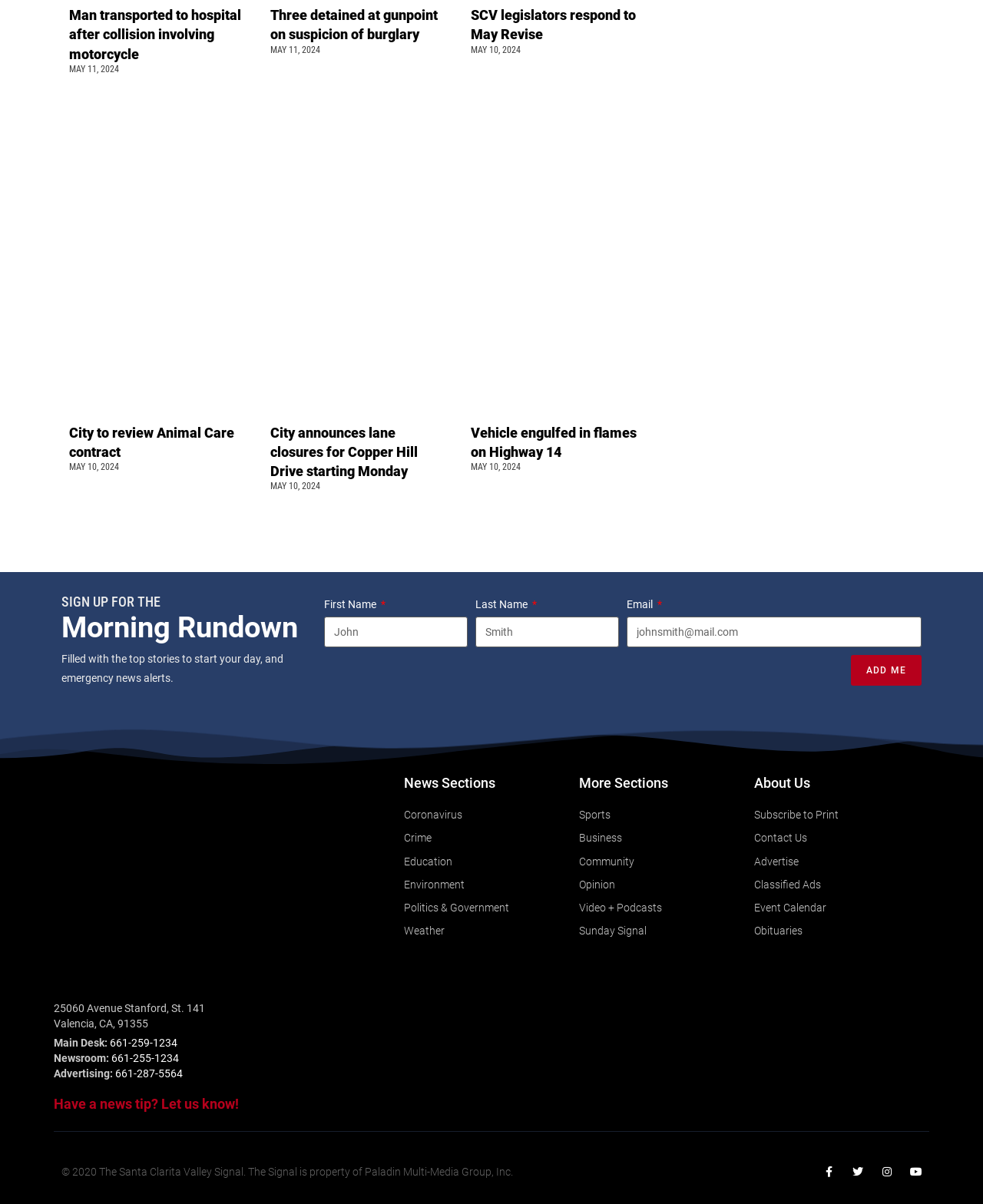Please locate the bounding box coordinates of the element that should be clicked to achieve the given instruction: "Click the 'Contact' link".

None